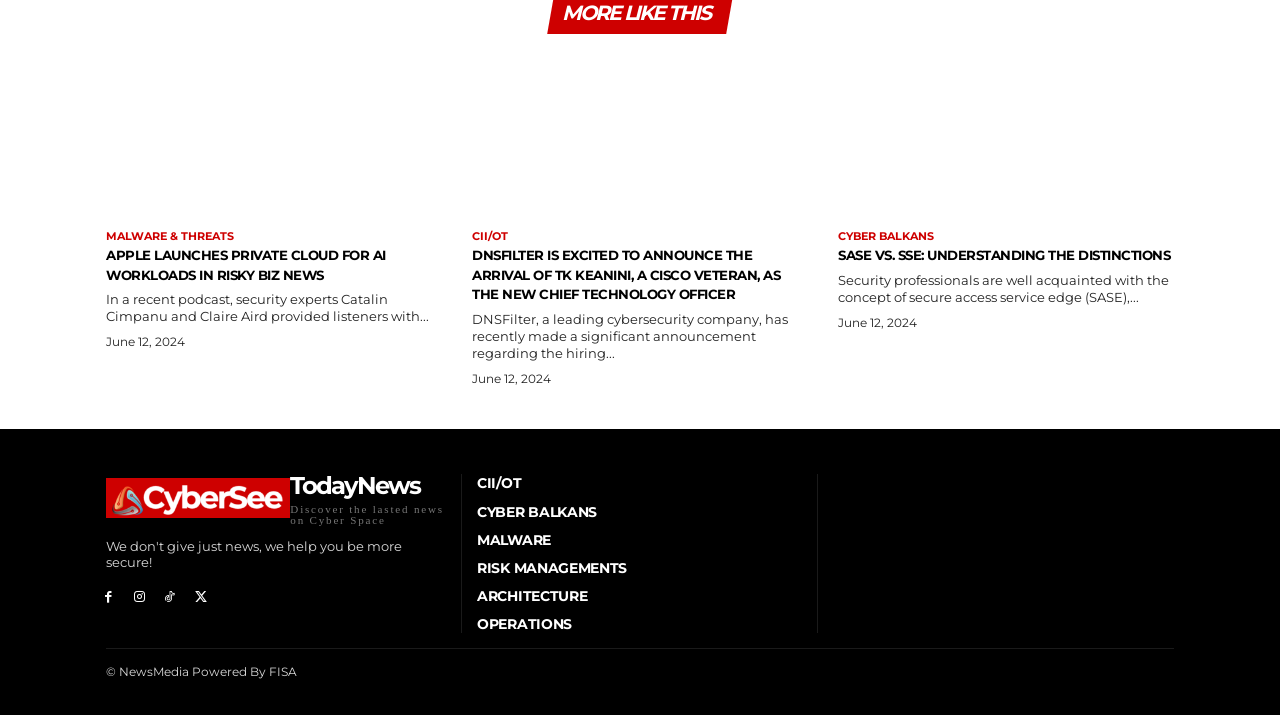Can you identify the bounding box coordinates of the clickable region needed to carry out this instruction: 'Visit 'DNSFilter is excited to announce the arrival of TK Keanini, a Cisco veteran, as the new Chief Technology Officer''? The coordinates should be four float numbers within the range of 0 to 1, stated as [left, top, right, bottom].

[0.369, 0.358, 0.631, 0.468]